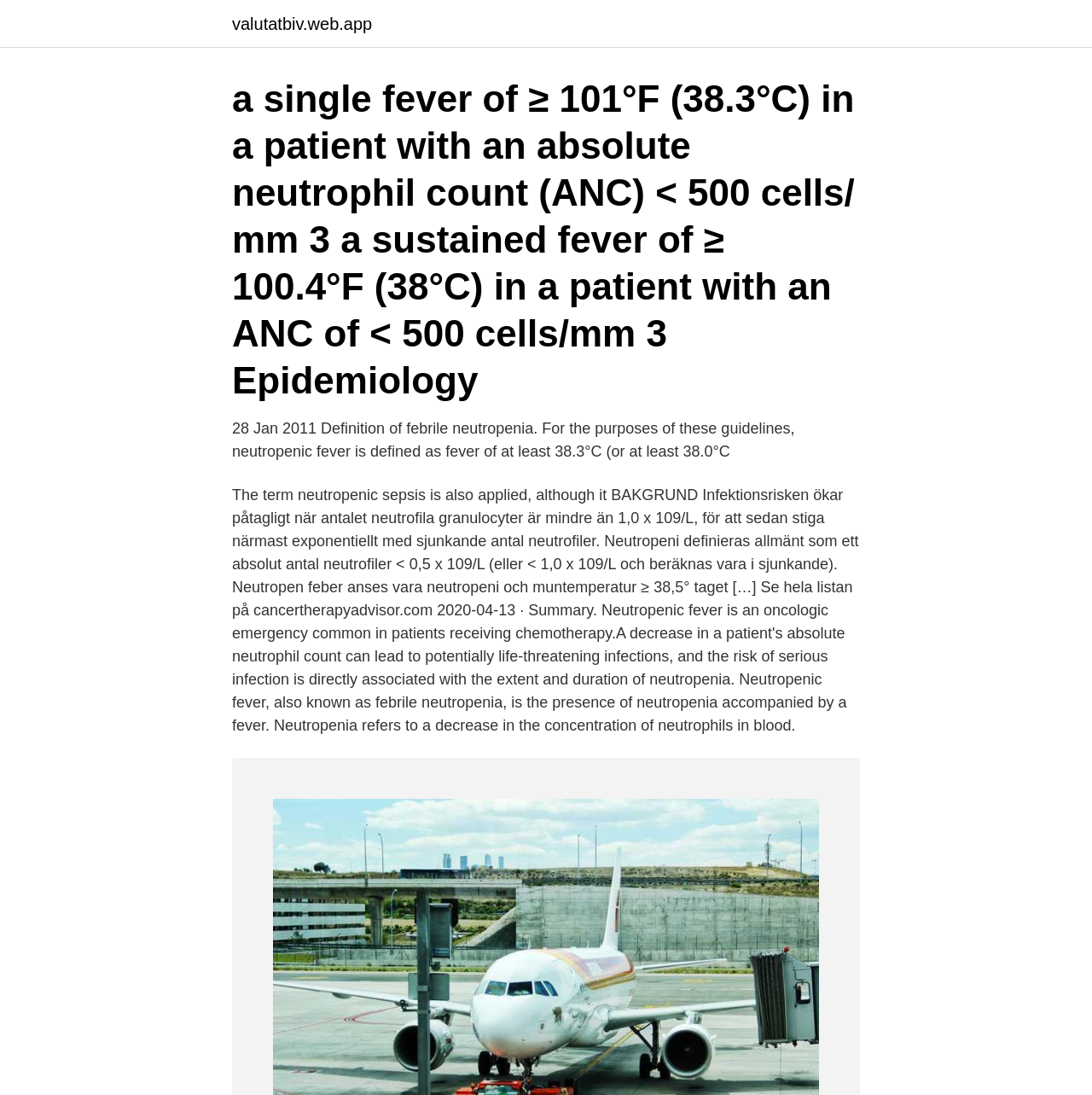Please extract the primary headline from the webpage.

a single fever of ≥ 101°F (38.3°C) in a patient with an absolute neutrophil count (ANC) < 500 cells/ mm 3 a sustained fever of ≥ 100.4°F (38°C) in a patient with an ANC of < 500 cells/mm 3 Epidemiology